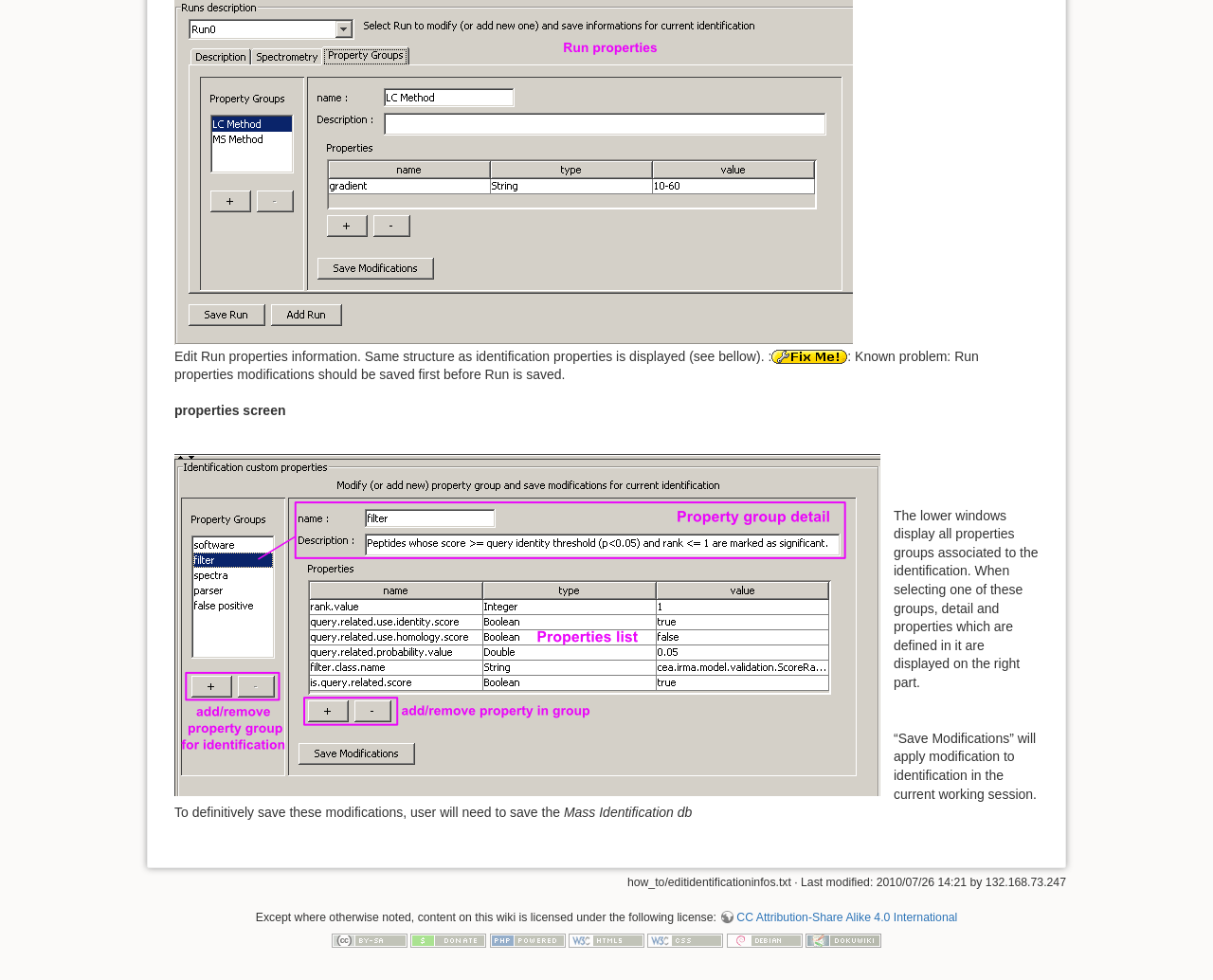Determine the bounding box coordinates of the region that needs to be clicked to achieve the task: "Click the 'how_to:editruninfo3.png' link".

[0.144, 0.167, 0.703, 0.182]